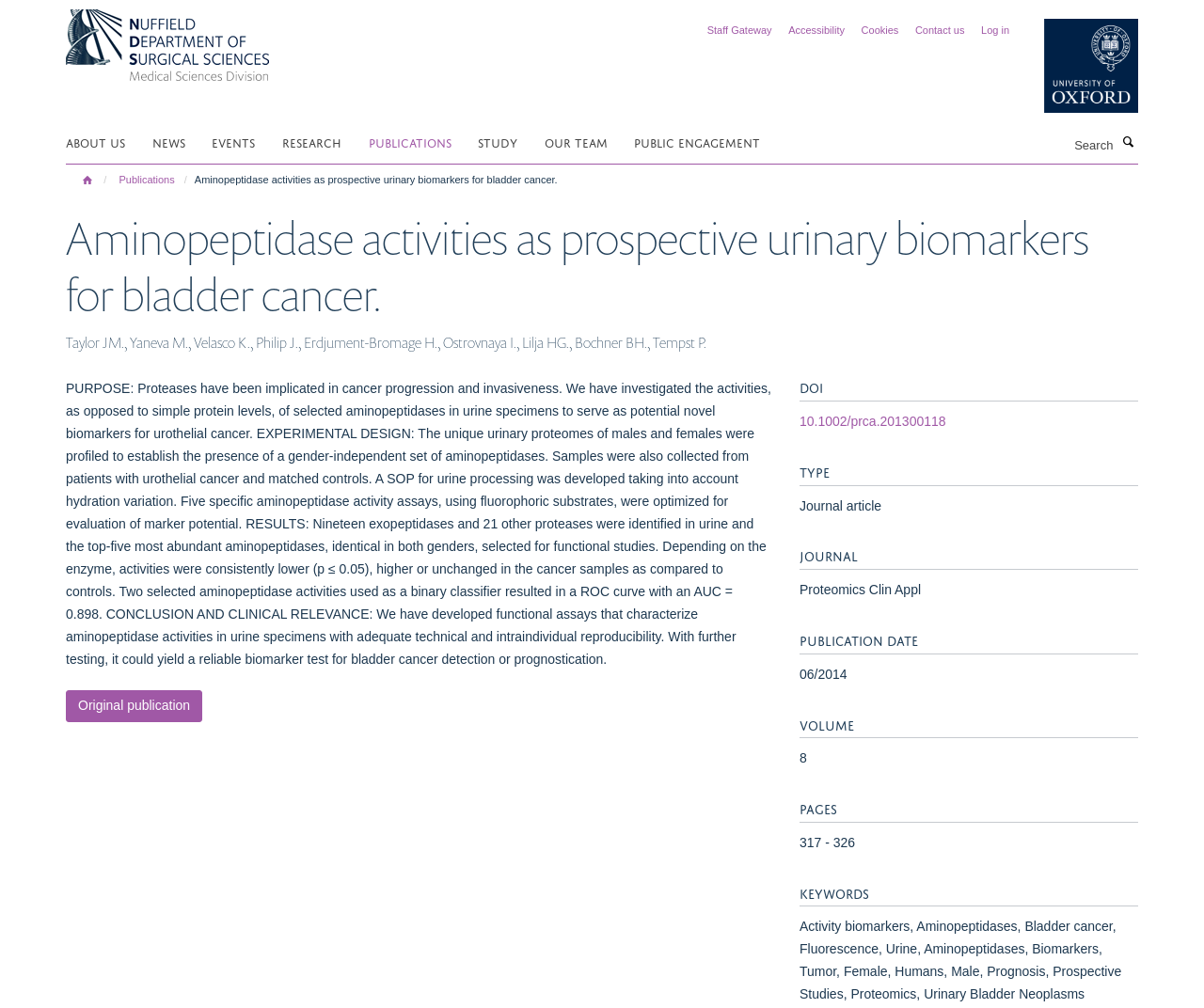Create an elaborate caption that covers all aspects of the webpage.

This webpage is about a research article titled "Aminopeptidase activities as prospective urinary biomarkers for bladder cancer" from the Nuffield Department of Surgical Sciences. At the top left corner, there is a link to skip to the main content. Below it, there is a logo of the Nuffield Department of Surgical Sciences, accompanied by a link to the department's website. On the top right corner, there is a link to the University of Oxford, along with its logo.

The main navigation menu is located at the top center of the page, with links to "About Us", "News", "Events", "Research", "Publications", "Study", and "Our Team". Below the navigation menu, there is a search bar with a search button.

The main content of the page is divided into two sections. The left section contains a list of links, including "Publications" and a search icon. The right section contains the article's title, authors, and abstract. The abstract is a lengthy text that describes the purpose, experimental design, results, and conclusion of the research.

Below the abstract, there are several sections that provide additional information about the article, including the DOI, type, journal, publication date, volume, pages, and keywords. There is also a button to access the original publication.

Throughout the page, there are several links and buttons that allow users to navigate to different sections or access additional information.